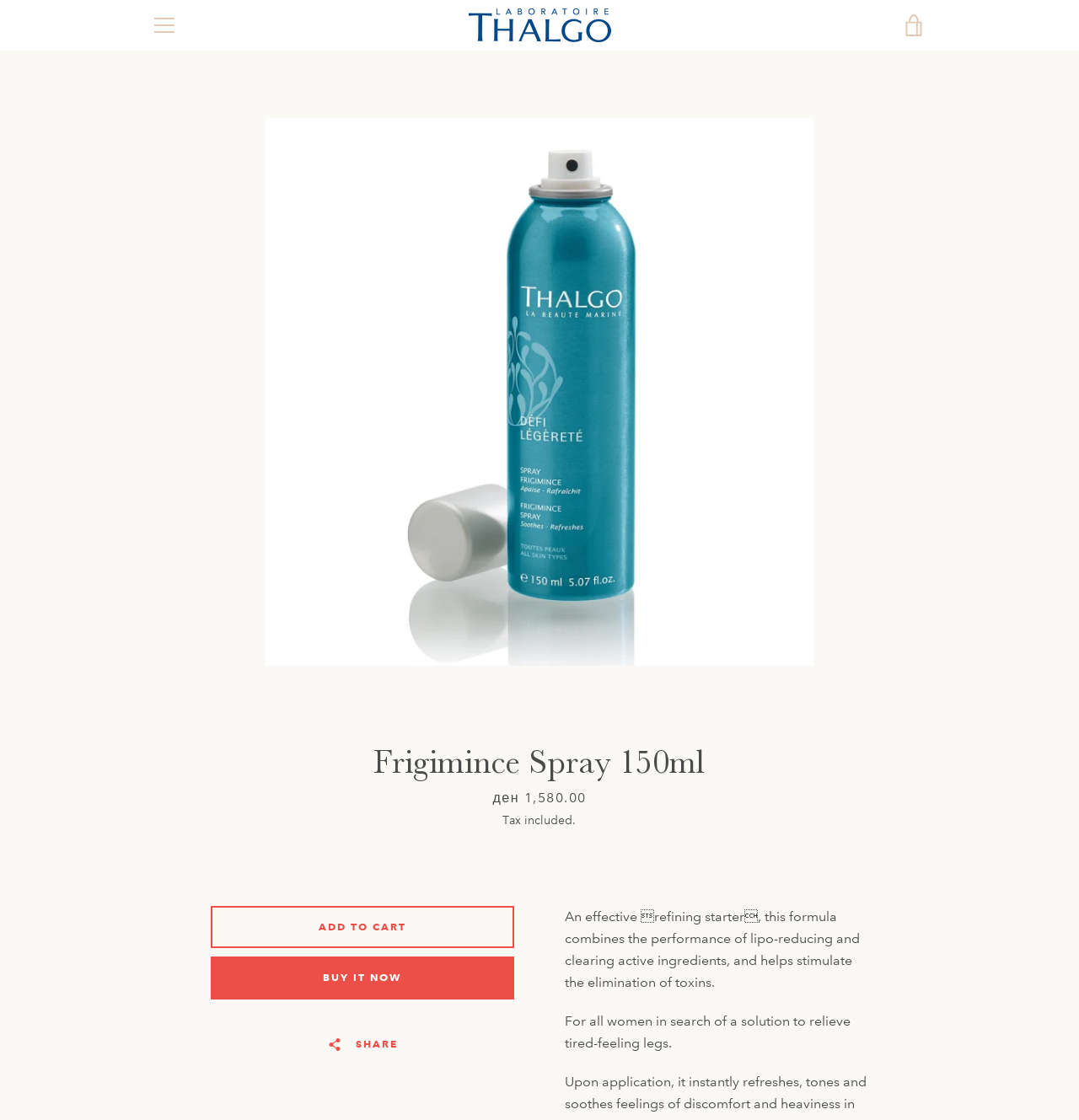Please determine the bounding box coordinates of the element to click in order to execute the following instruction: "Click the 'MENU' button". The coordinates should be four float numbers between 0 and 1, specified as [left, top, right, bottom].

[0.133, 0.004, 0.172, 0.041]